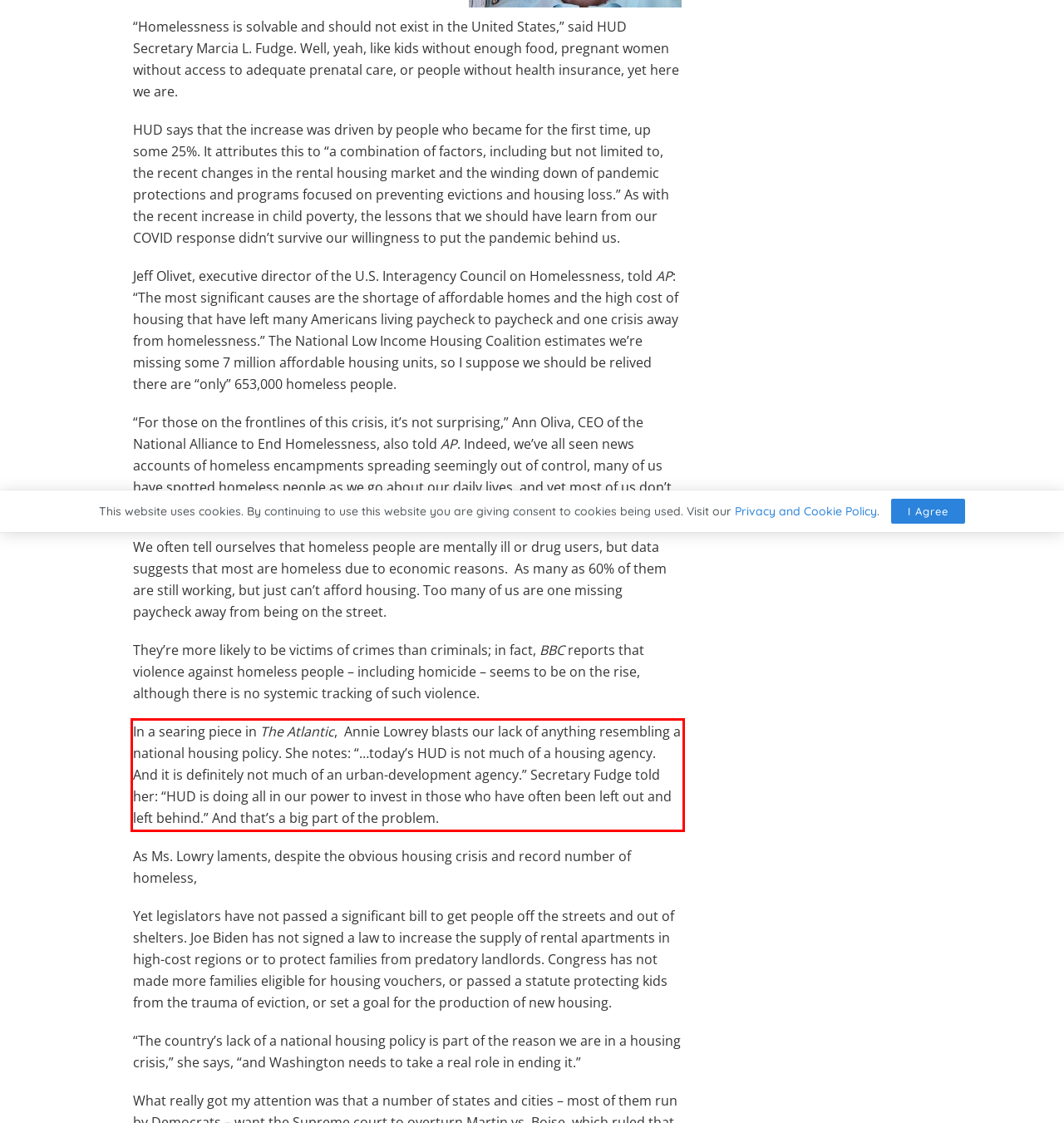You have a screenshot of a webpage with a red bounding box. Use OCR to generate the text contained within this red rectangle.

In a searing piece in The Atlantic, Annie Lowrey blasts our lack of anything resembling a national housing policy. She notes: “…today’s HUD is not much of a housing agency. And it is definitely not much of an urban-development agency.” Secretary Fudge told her: “HUD is doing all in our power to invest in those who have often been left out and left behind.” And that’s a big part of the problem.